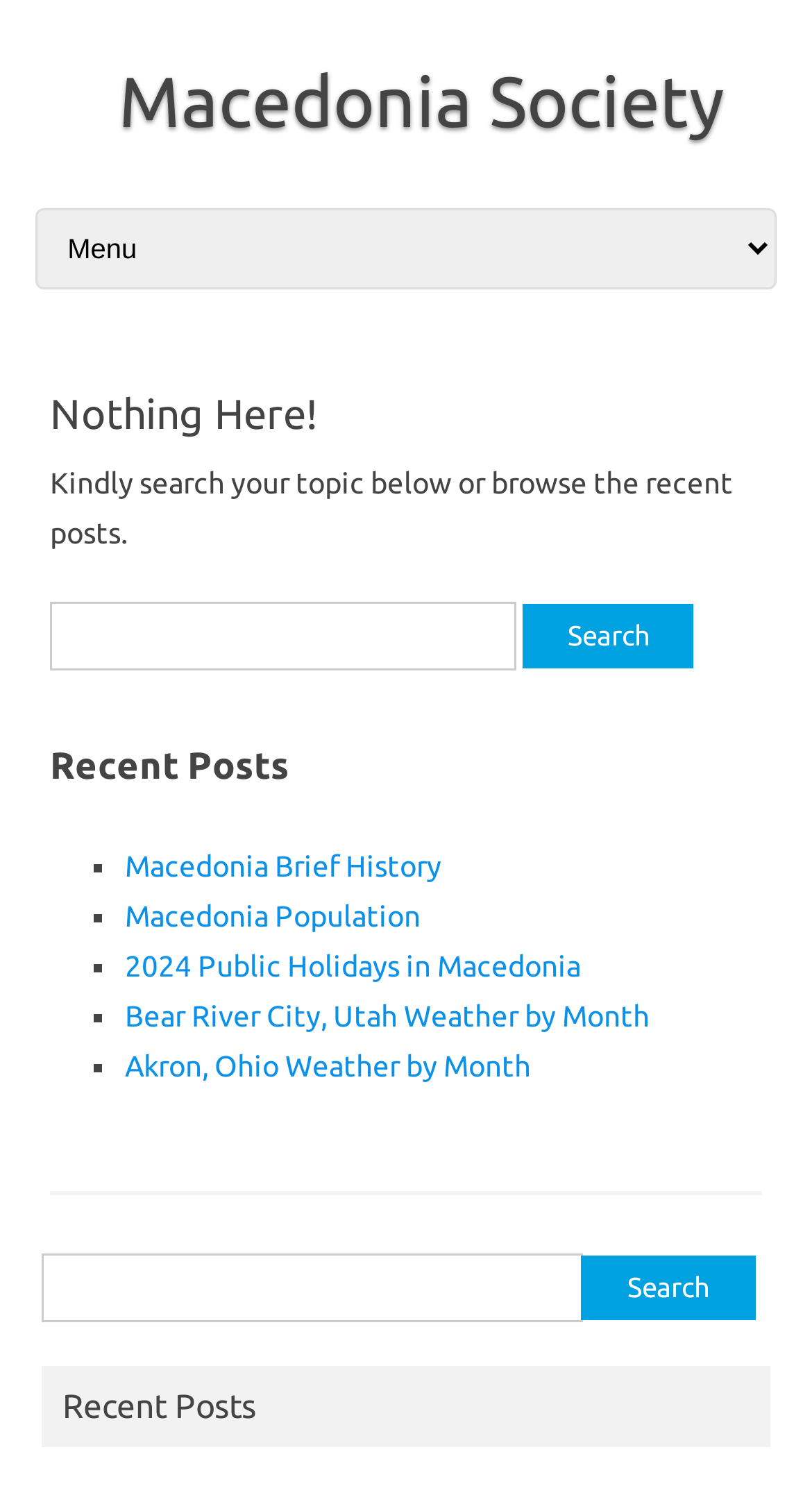Determine the bounding box for the described HTML element: "Macedonia Brief History". Ensure the coordinates are four float numbers between 0 and 1 in the format [left, top, right, bottom].

[0.154, 0.572, 0.544, 0.595]